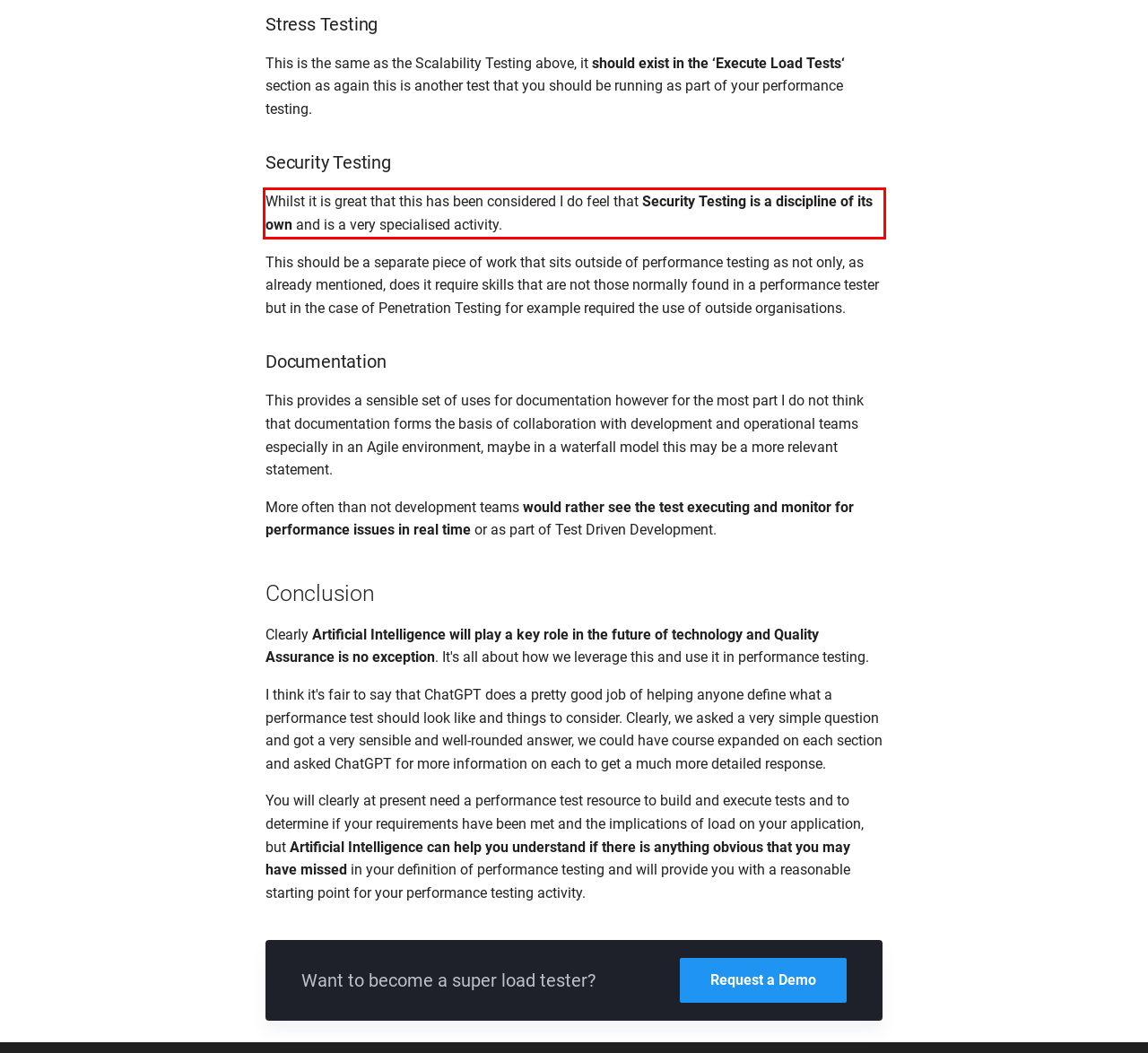You are provided with a screenshot of a webpage containing a red bounding box. Please extract the text enclosed by this red bounding box.

Whilst it is great that this has been considered I do feel that Security Testing is a discipline of its own and is a very specialised activity.